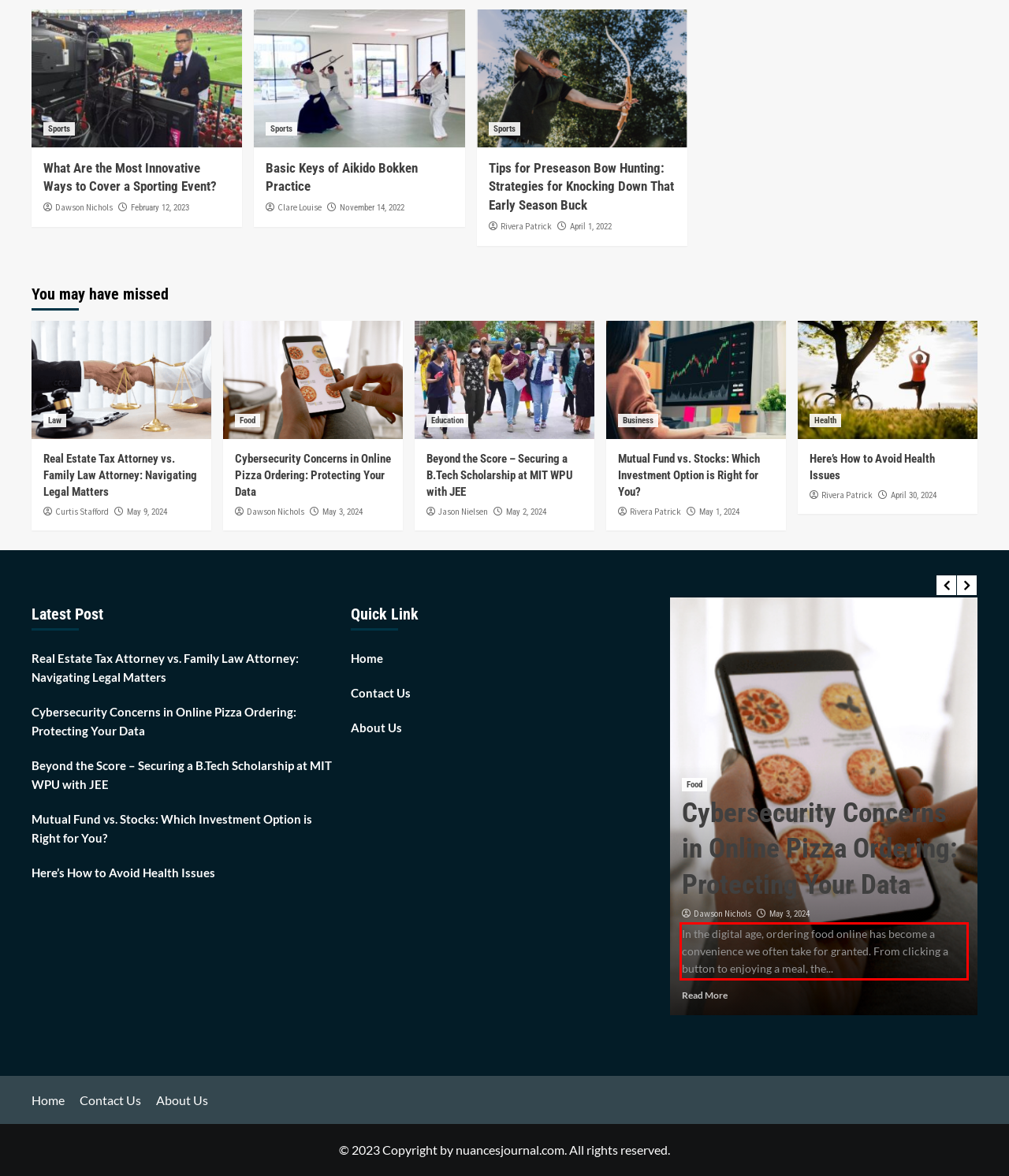Examine the screenshot of the webpage, locate the red bounding box, and perform OCR to extract the text contained within it.

In the digital age, ordering food online has become a convenience we often take for granted. From clicking a button to enjoying a meal, the...